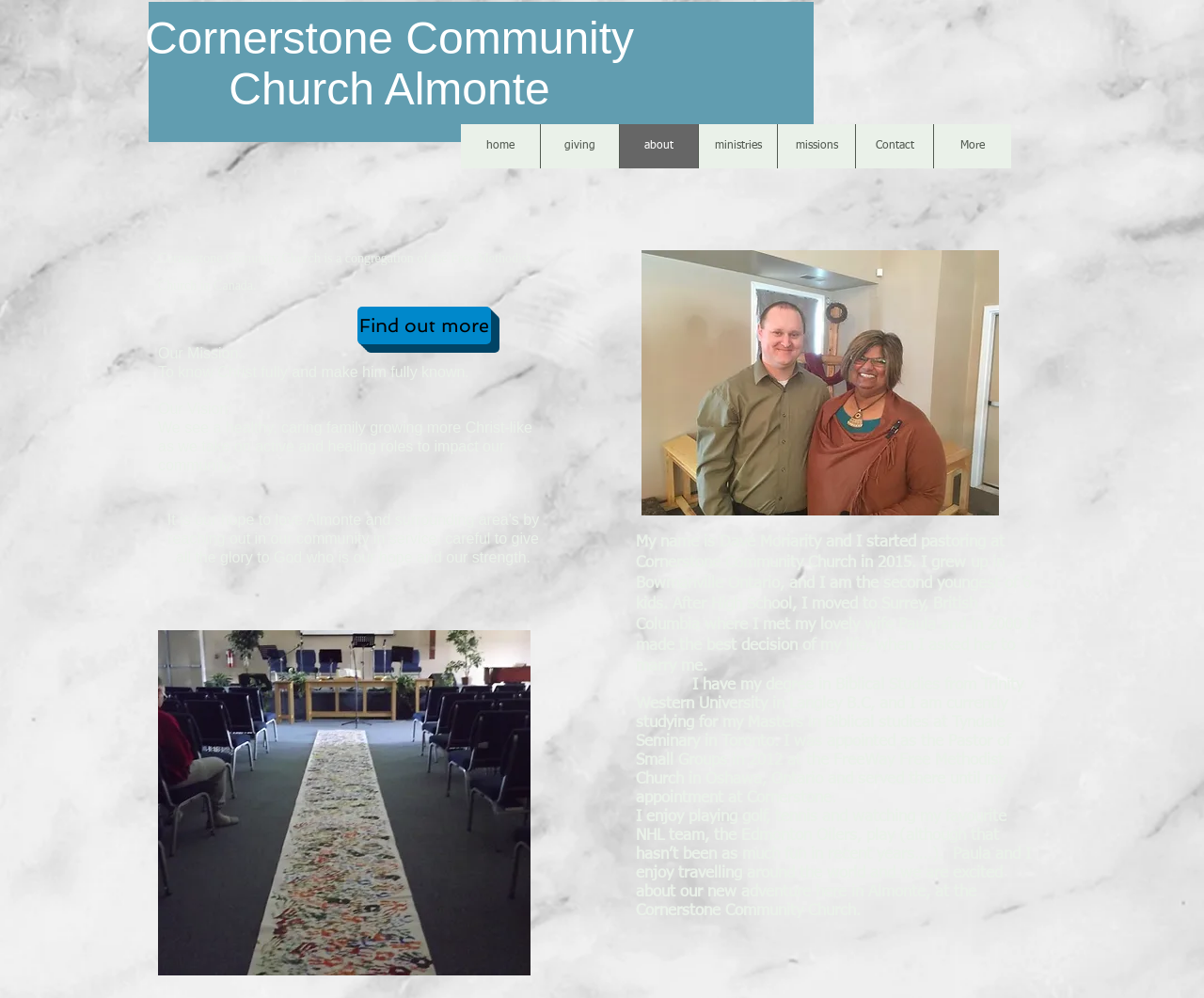What is the name of the church?
Answer the question with a detailed and thorough explanation.

I found the answer by looking at the heading element with the text 'Cornerstone Community Church Almonte' which is likely the name of the church.